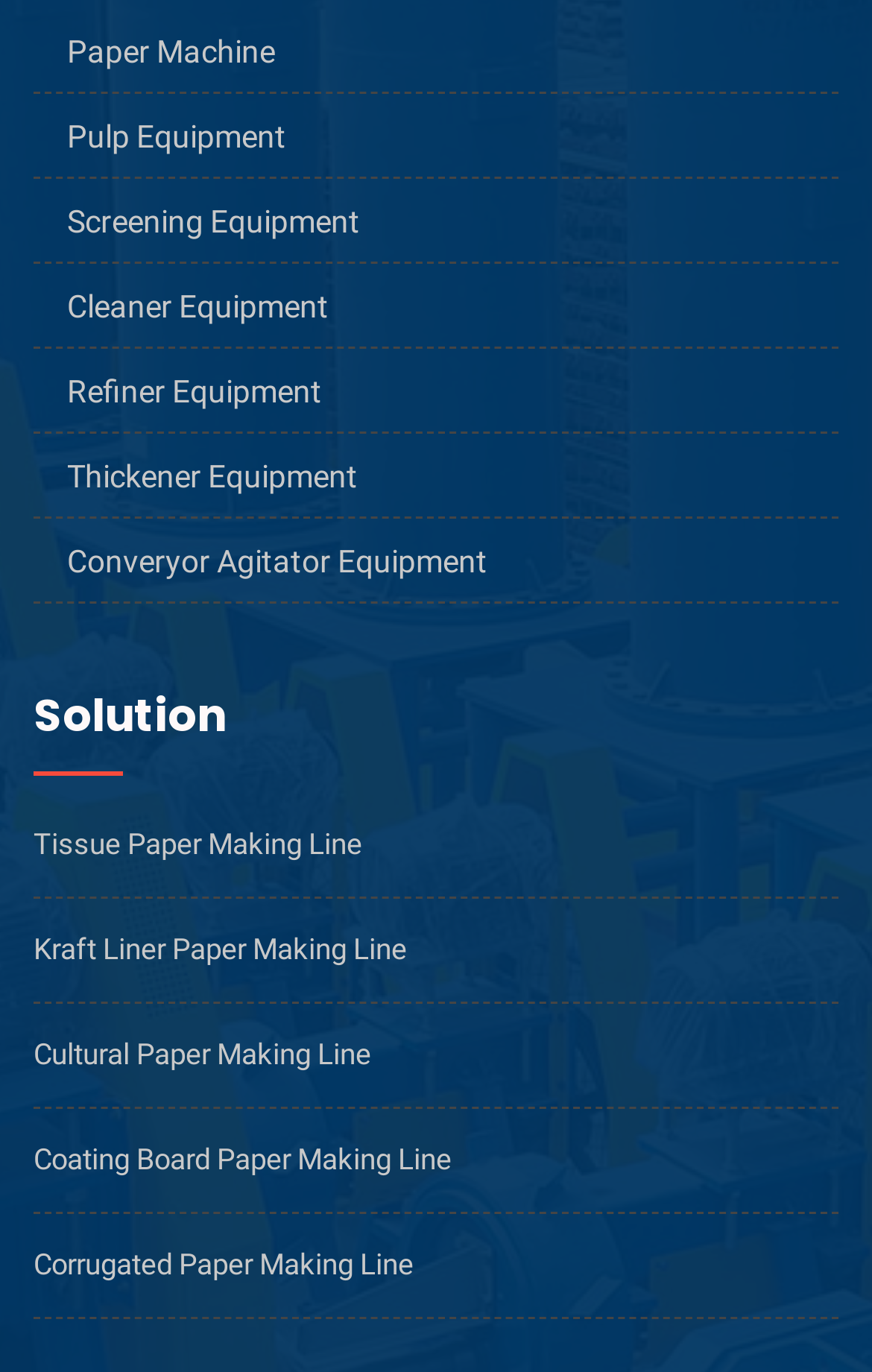How many types of equipment are listed?
Give a single word or phrase as your answer by examining the image.

7